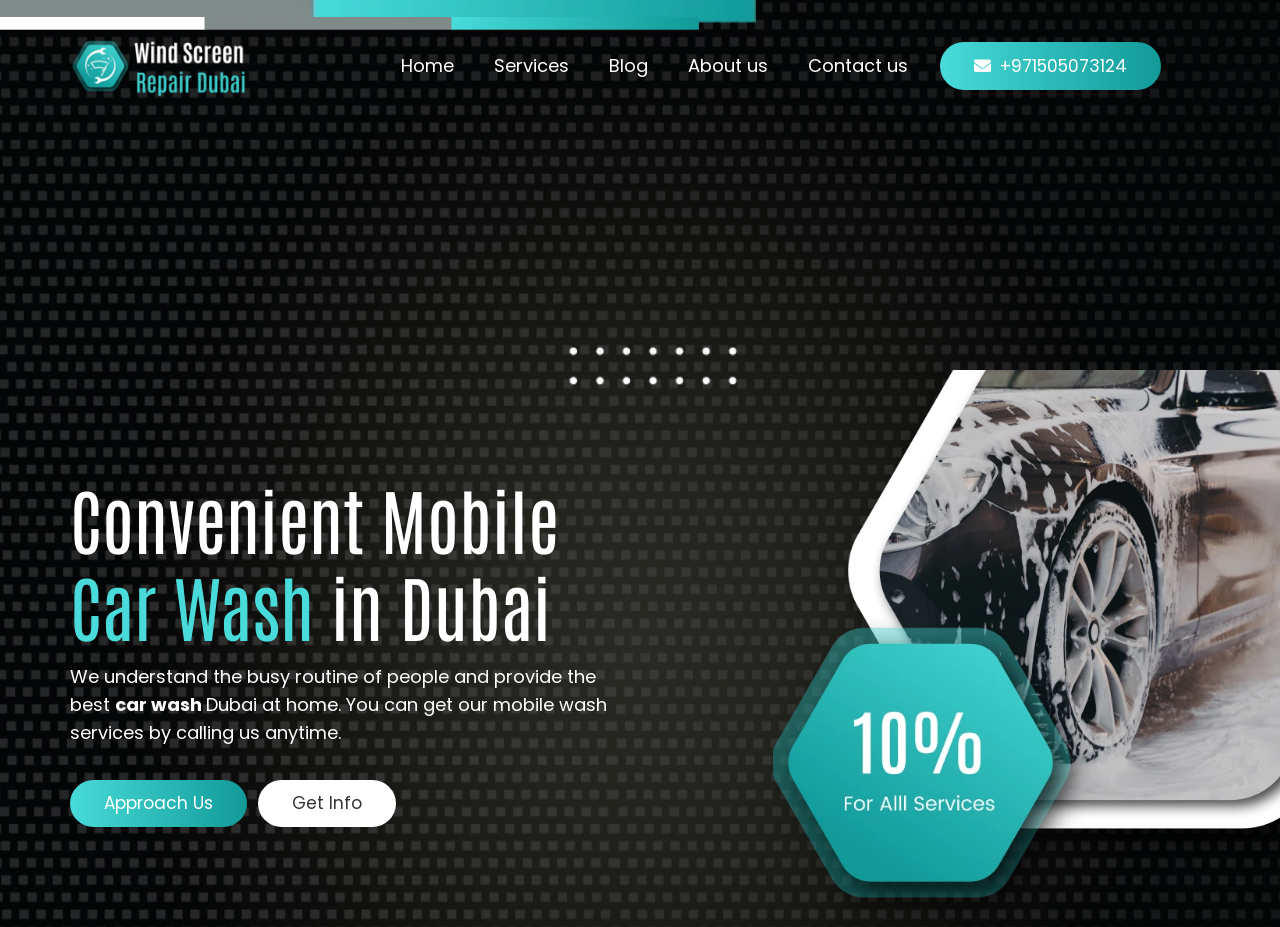Find the bounding box coordinates for the HTML element described in this sentence: "Get Info". Provide the coordinates as four float numbers between 0 and 1, in the format [left, top, right, bottom].

[0.201, 0.841, 0.309, 0.892]